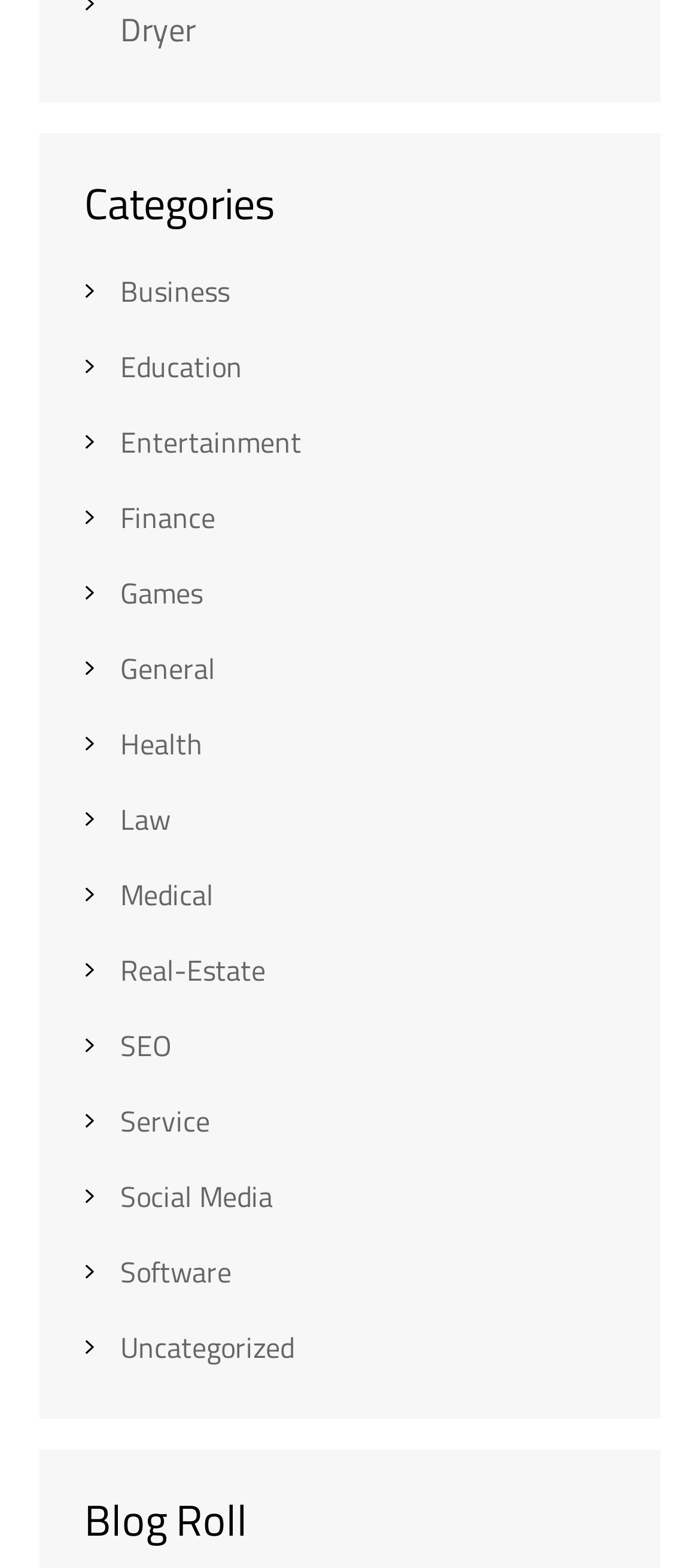Refer to the image and provide an in-depth answer to the question:
What is the section below the categories?

I looked at the webpage and found that below the 'Categories' section, there is a heading that says 'Blog Roll'. This section is separate from the categories and appears to be a list of blogs.